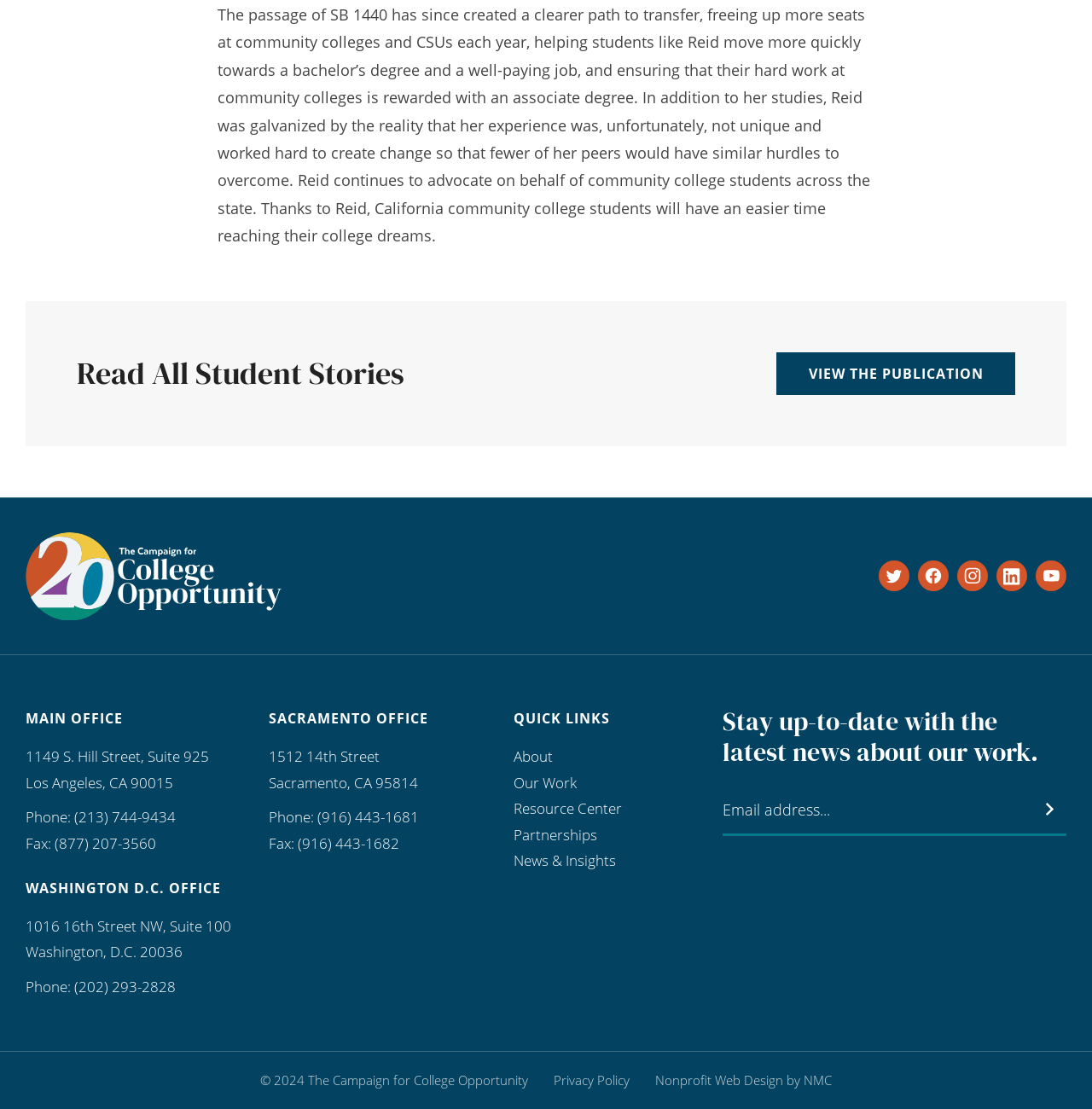Find the bounding box coordinates of the element I should click to carry out the following instruction: "Submit email address".

[0.945, 0.708, 0.977, 0.752]